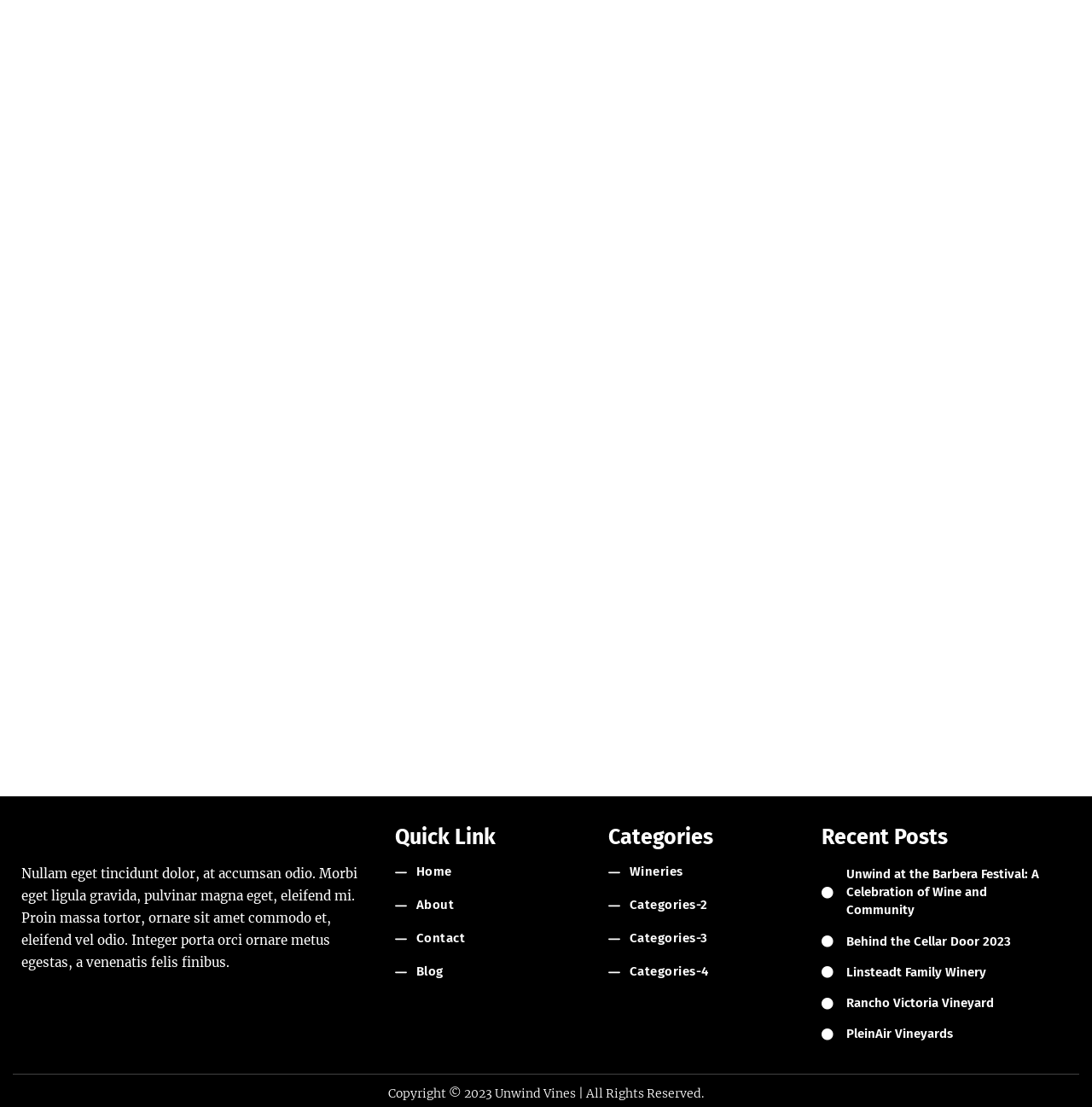Reply to the question below using a single word or brief phrase:
How many links are under the 'Categories' heading?

1